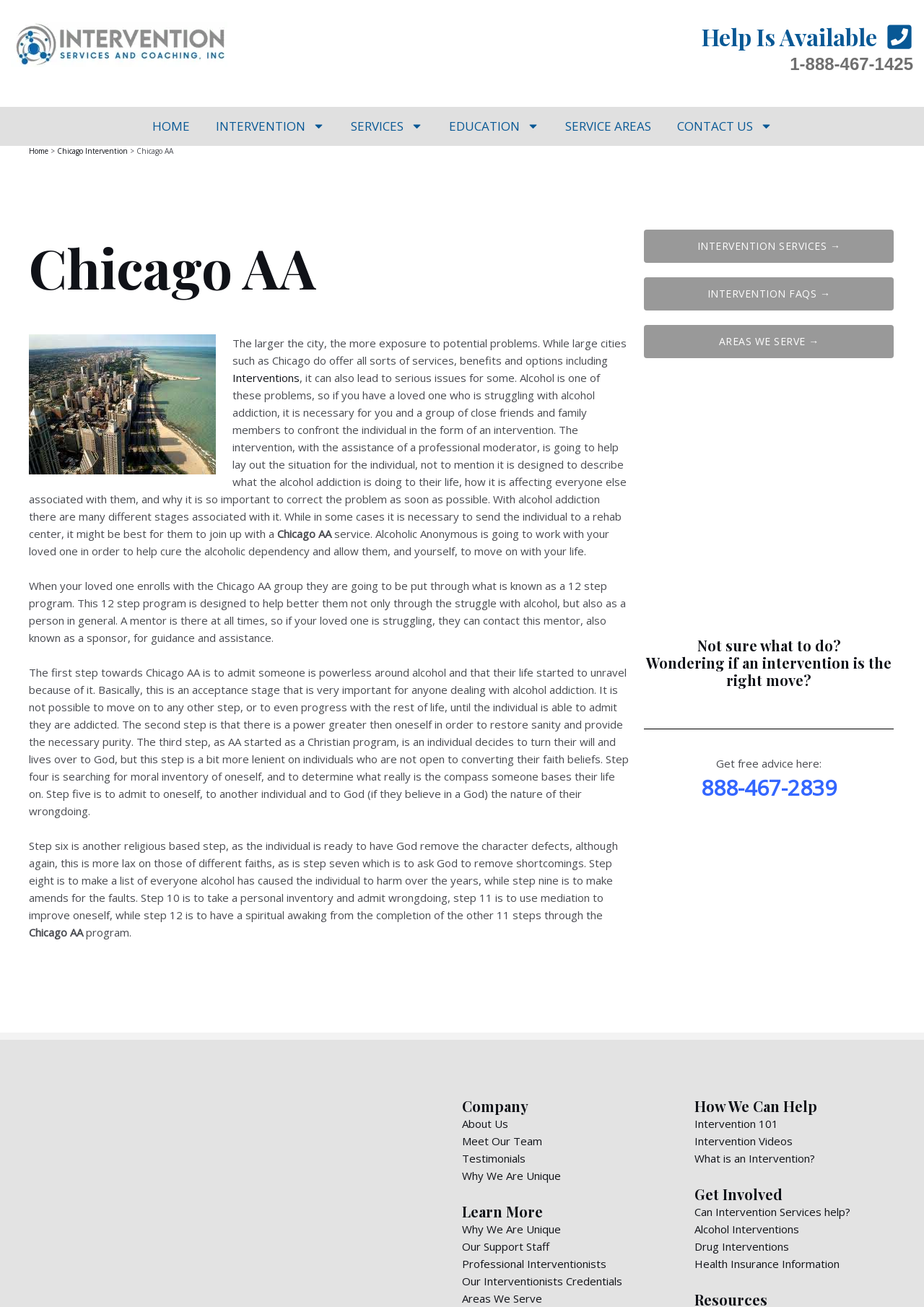Provide a short answer to the following question with just one word or phrase: What is the heading above the 'About Us' link?

Company